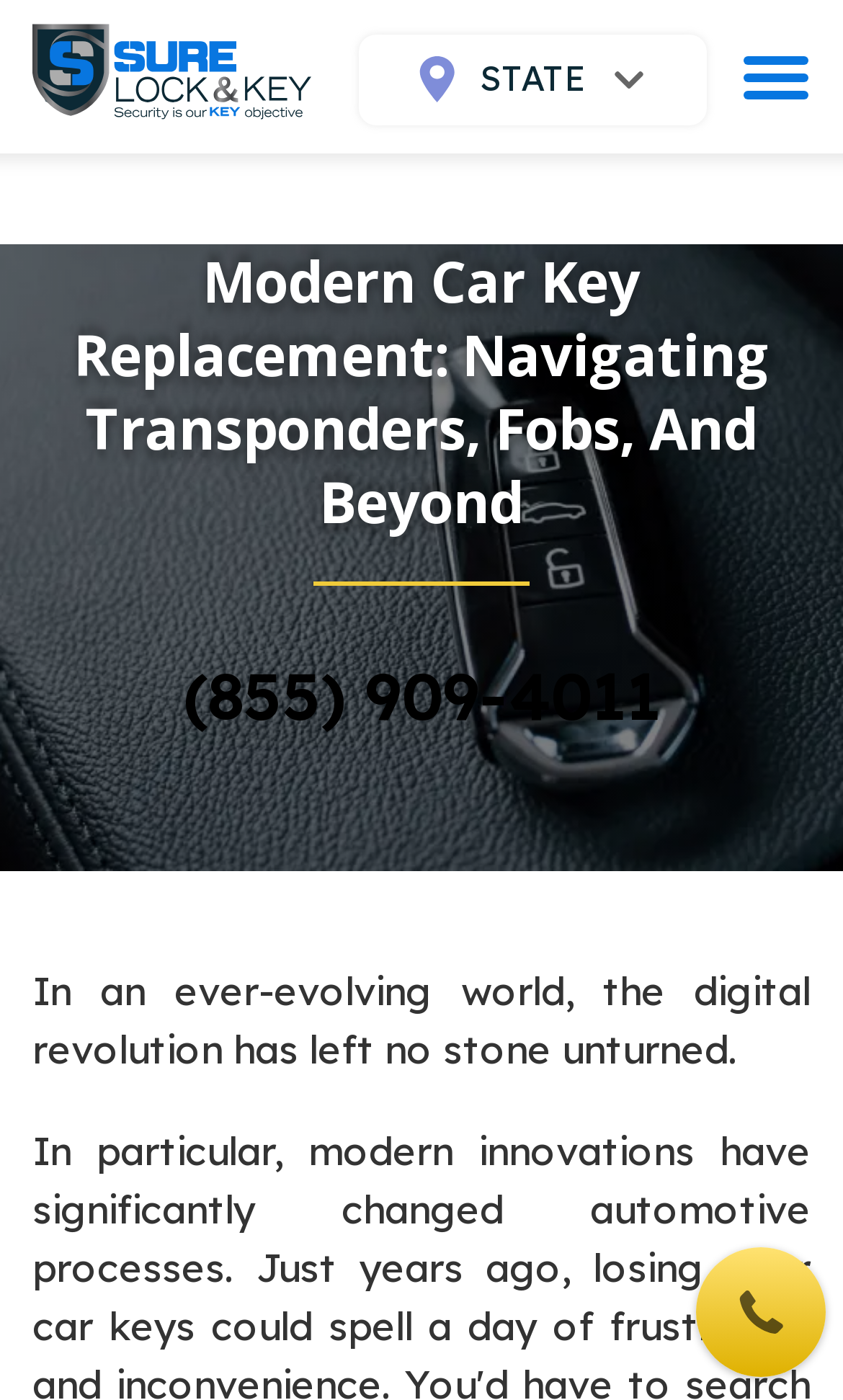Please find and generate the text of the main header of the webpage.

Modern Car Key Replacement: Navigating Transponders, Fobs, And Beyond